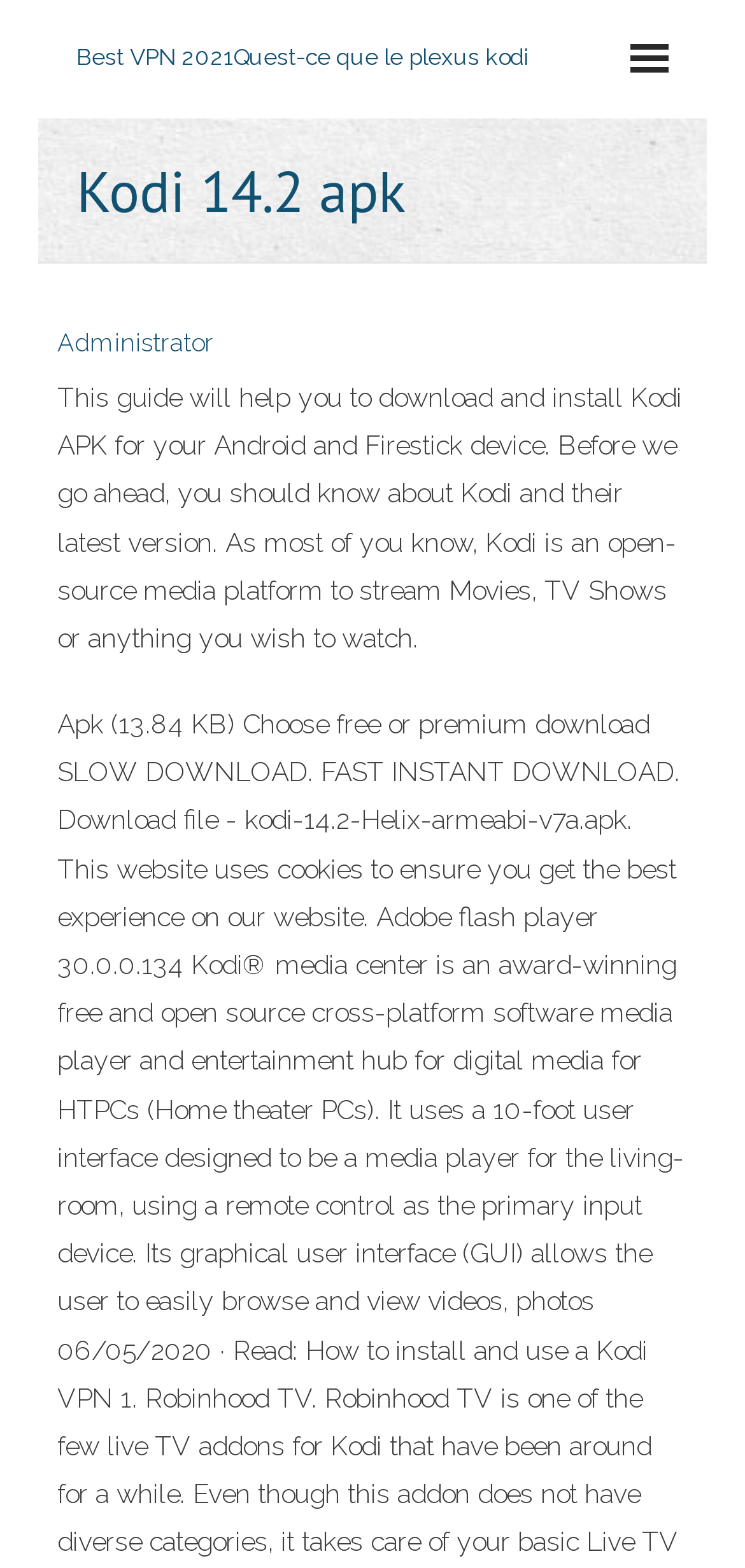Provide a brief response using a word or short phrase to this question:
What is the target audience of the guide on this webpage?

Android and Firestick device users